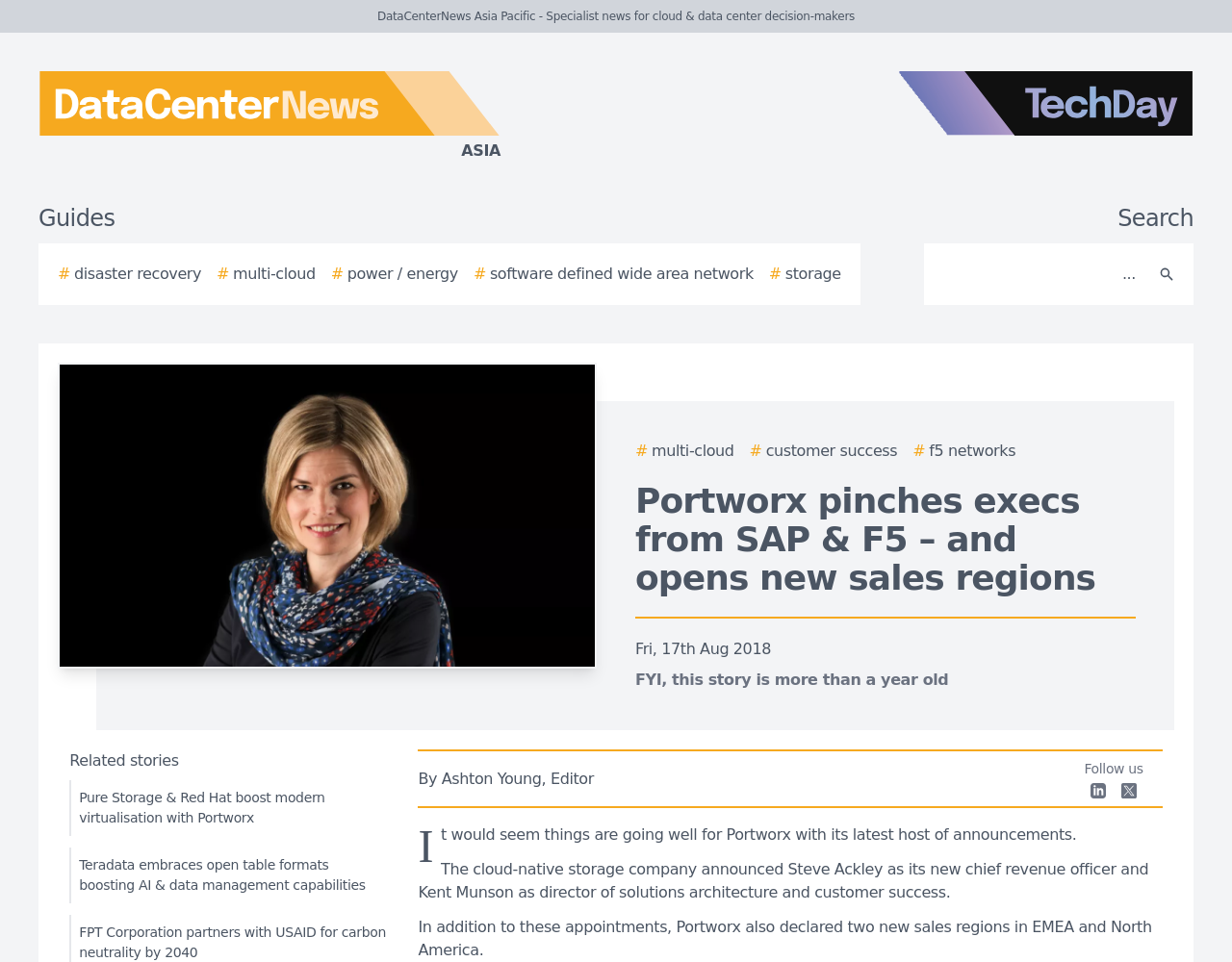How many new sales regions did Portworx declare?
Answer the question in as much detail as possible.

The question is asking about the number of new sales regions declared by Portworx. By reading the article, we can see that Portworx declared two new sales regions in EMEA and North America, which answers the question.